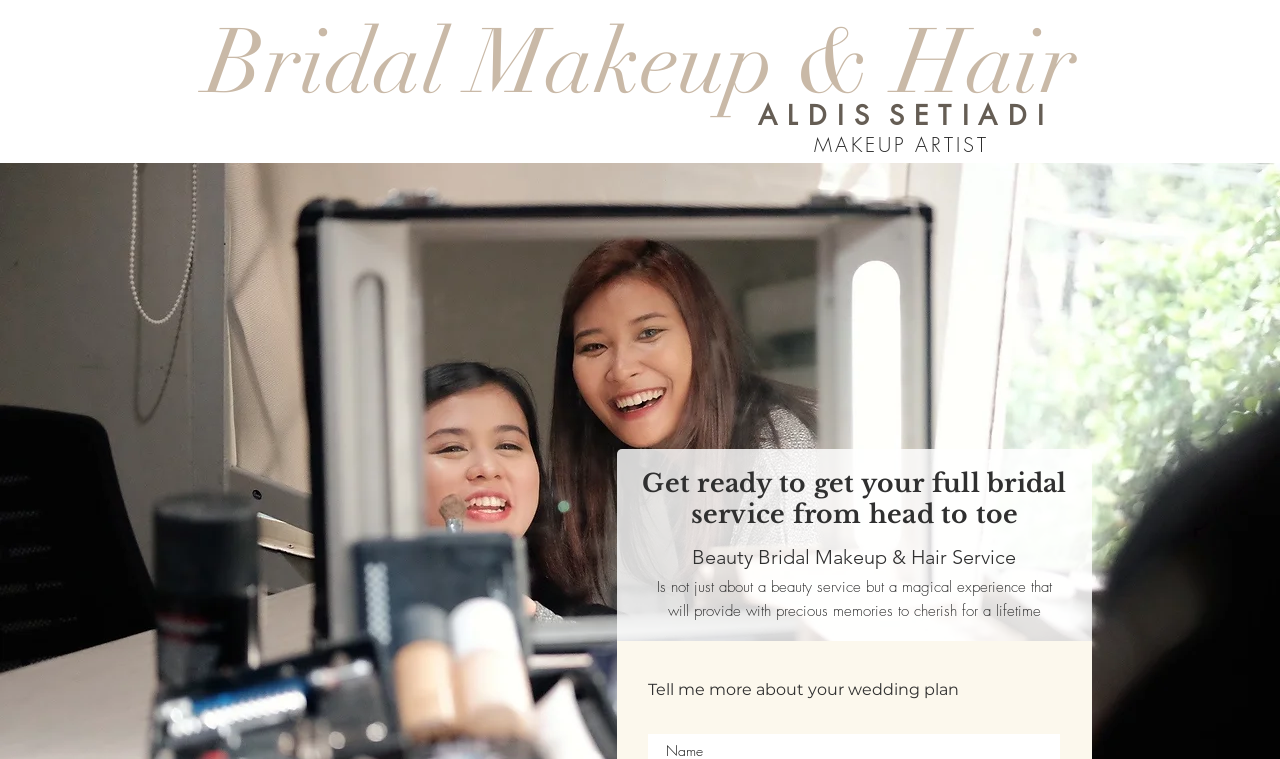Determine the primary headline of the webpage.

A L D I S  S E T I A D I